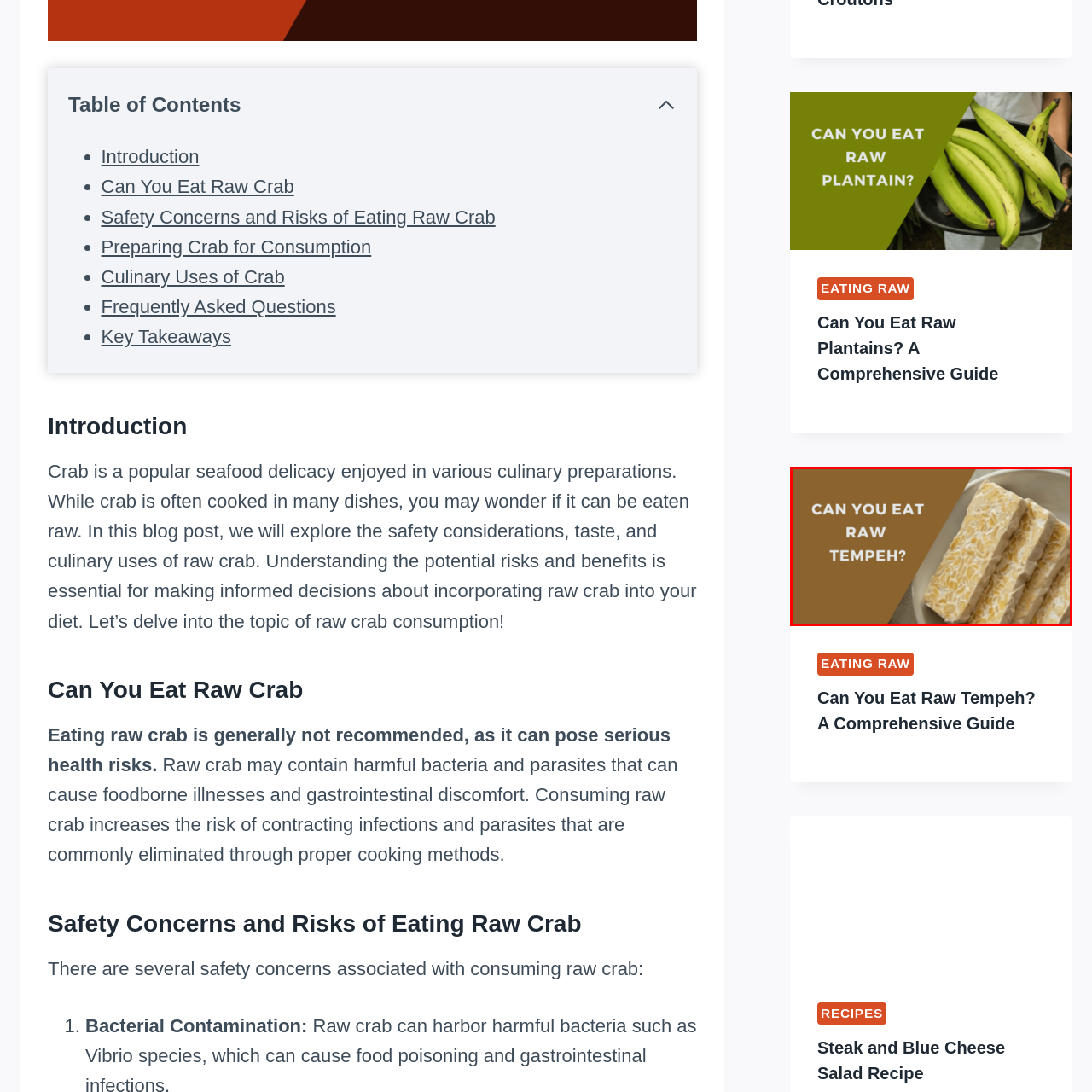What is tempeh often used in?
Inspect the image inside the red bounding box and answer the question with as much detail as you can.

Tempeh is known for its unique texture and nutty flavor, and it is often used in vegetarian and vegan dishes, making it a popular topic among health-conscious eaters.